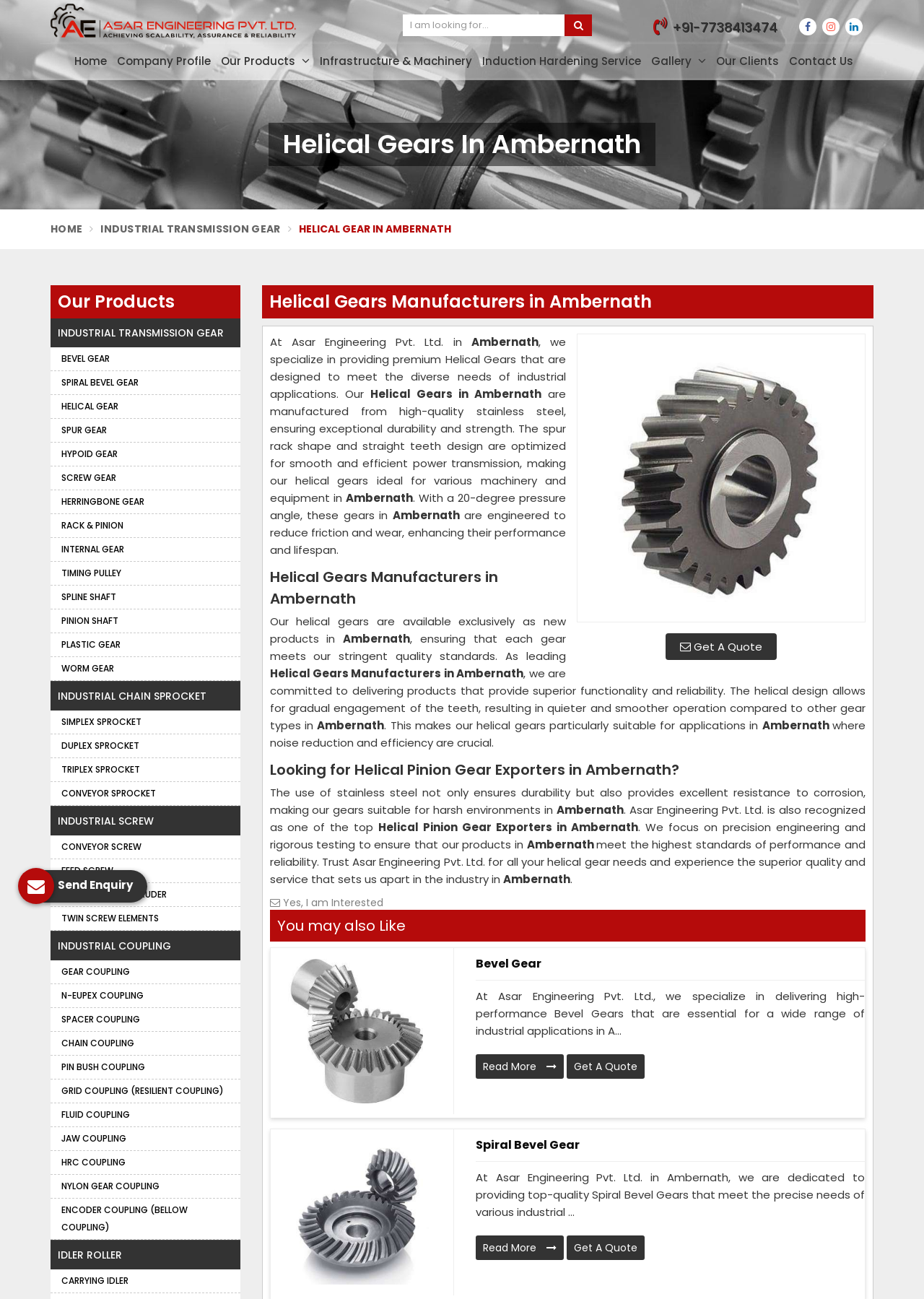Please identify the bounding box coordinates of the area that needs to be clicked to fulfill the following instruction: "Click on the 'Home' link."

[0.077, 0.033, 0.12, 0.061]